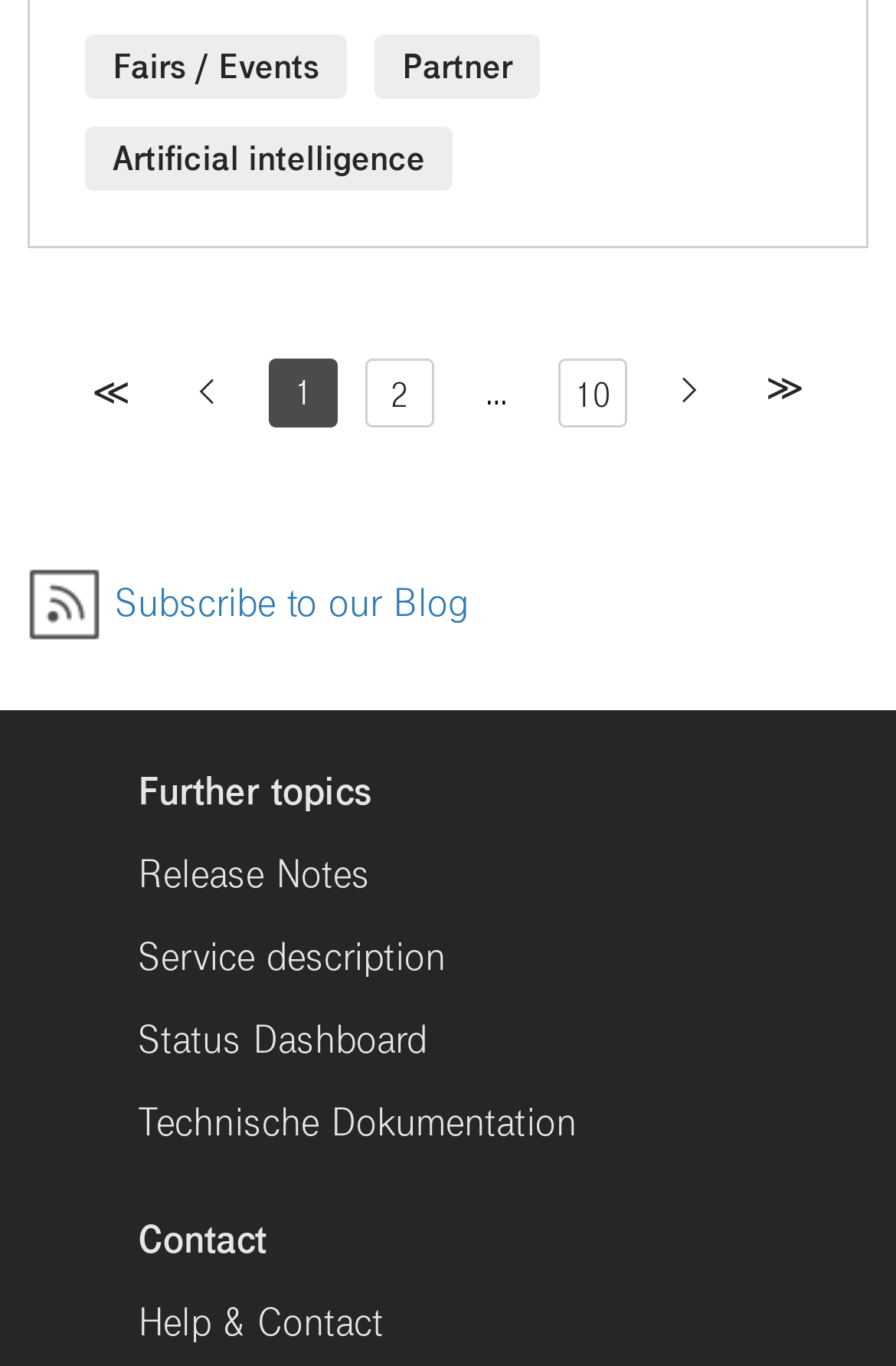Locate the bounding box coordinates of the clickable area needed to fulfill the instruction: "Check the save comment option".

None